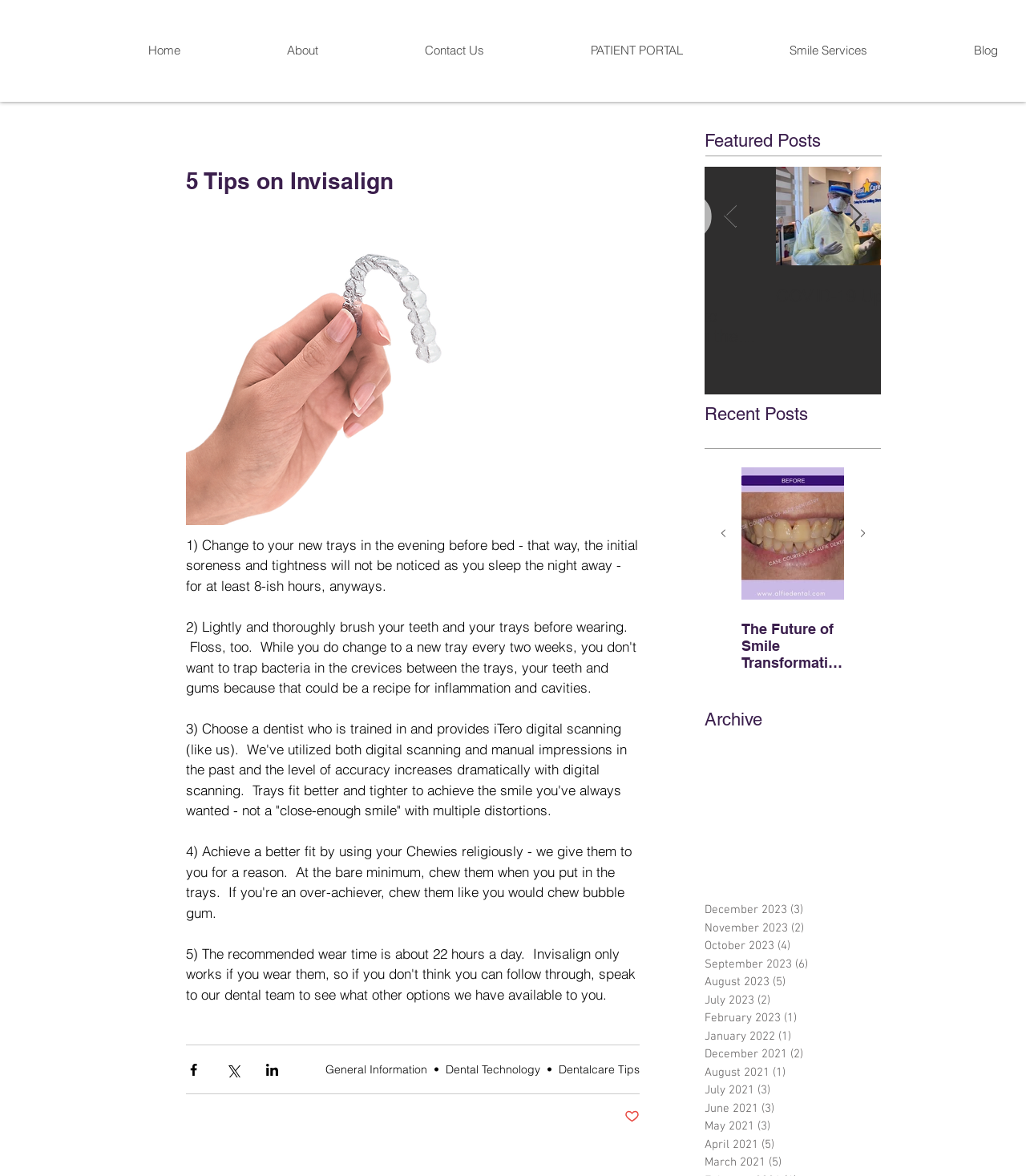Please specify the bounding box coordinates of the clickable region necessary for completing the following instruction: "Click on the 'Home' link". The coordinates must consist of four float numbers between 0 and 1, i.e., [left, top, right, bottom].

[0.092, 0.02, 0.227, 0.065]